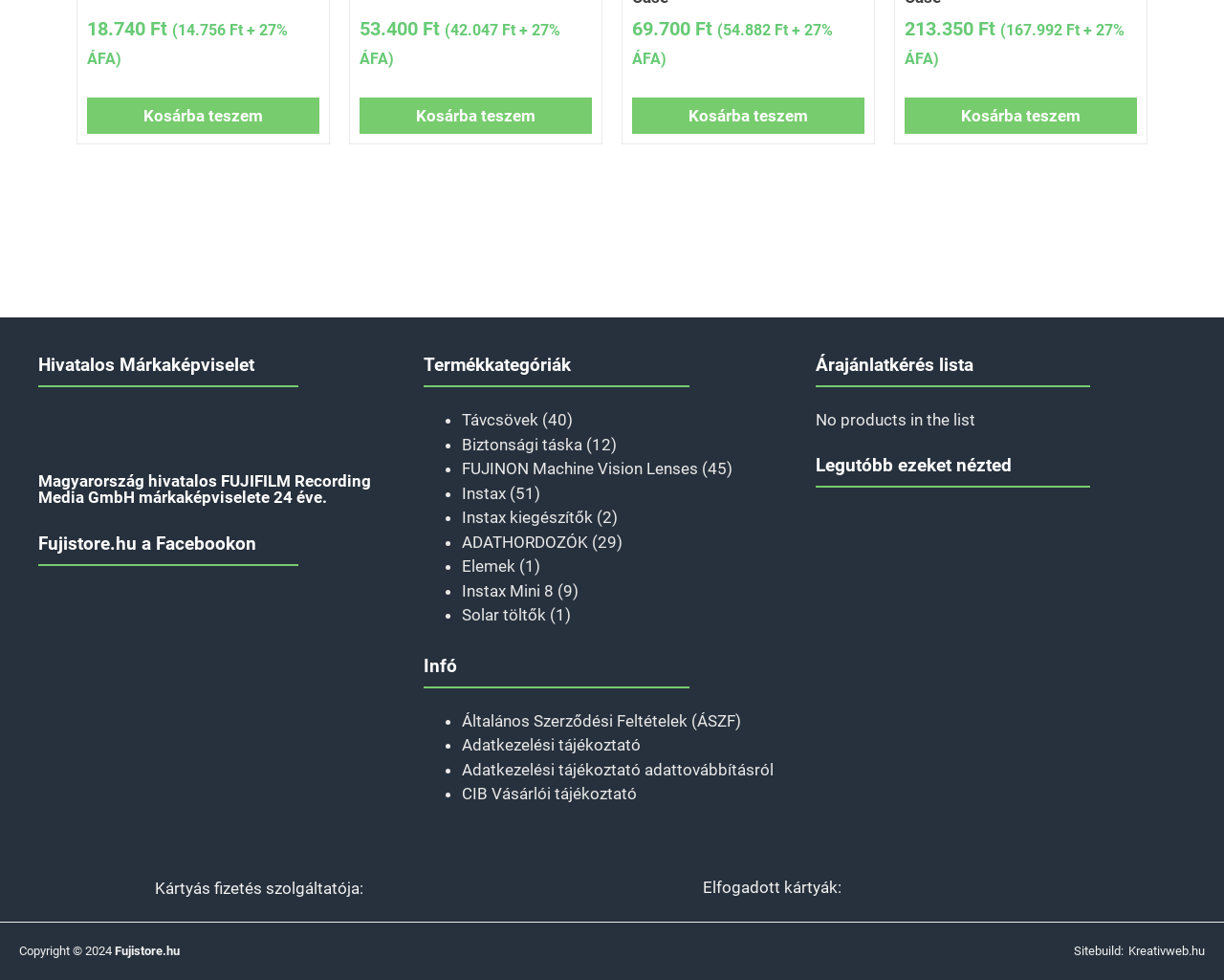Determine the bounding box coordinates of the clickable element to achieve the following action: 'Request a quote'. Provide the coordinates as four float values between 0 and 1, formatted as [left, top, right, bottom].

[0.667, 0.363, 0.966, 0.381]